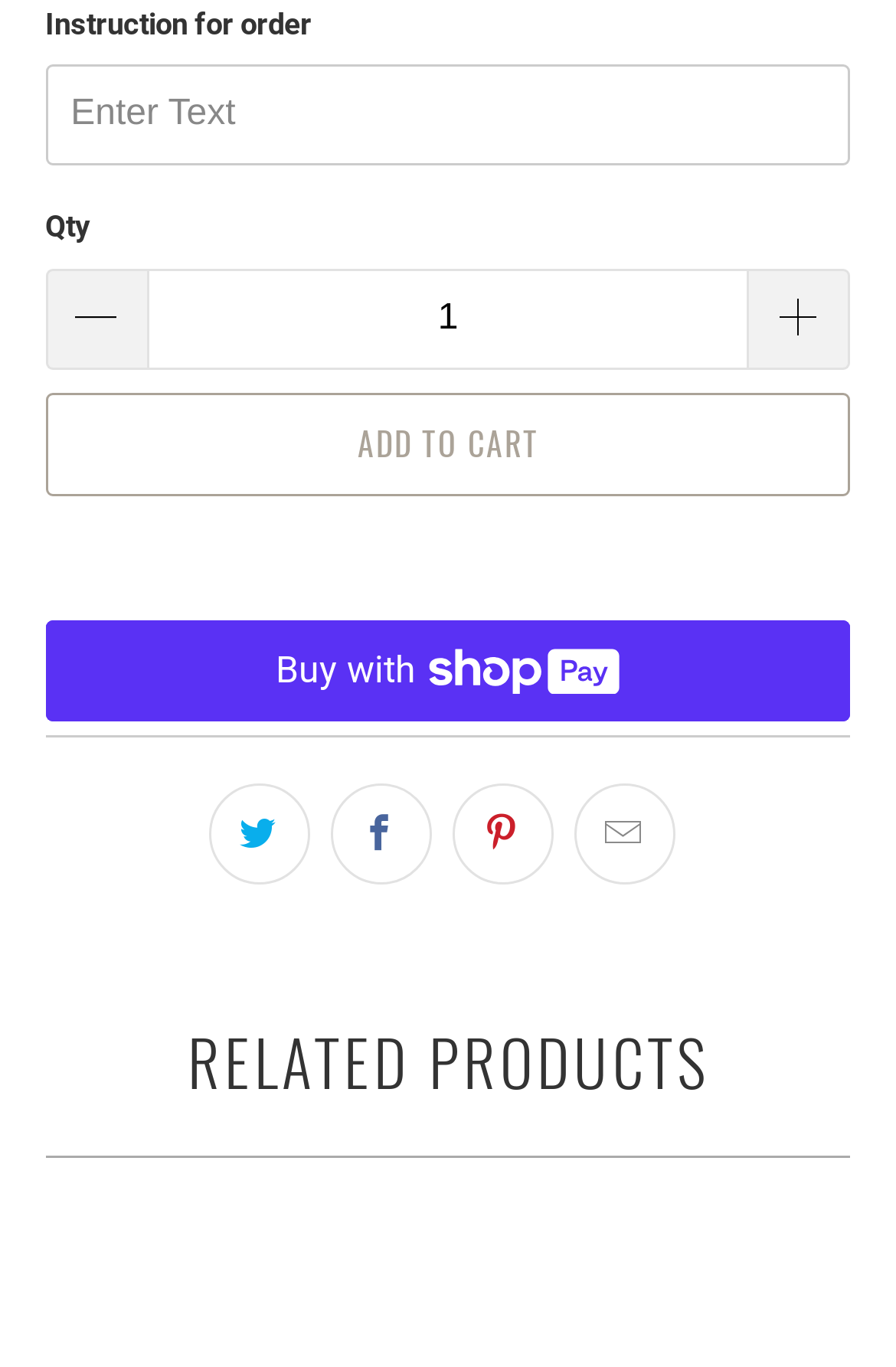Can you find the bounding box coordinates for the element that needs to be clicked to execute this instruction: "View related products"? The coordinates should be given as four float numbers between 0 and 1, i.e., [left, top, right, bottom].

[0.051, 0.744, 0.949, 0.812]